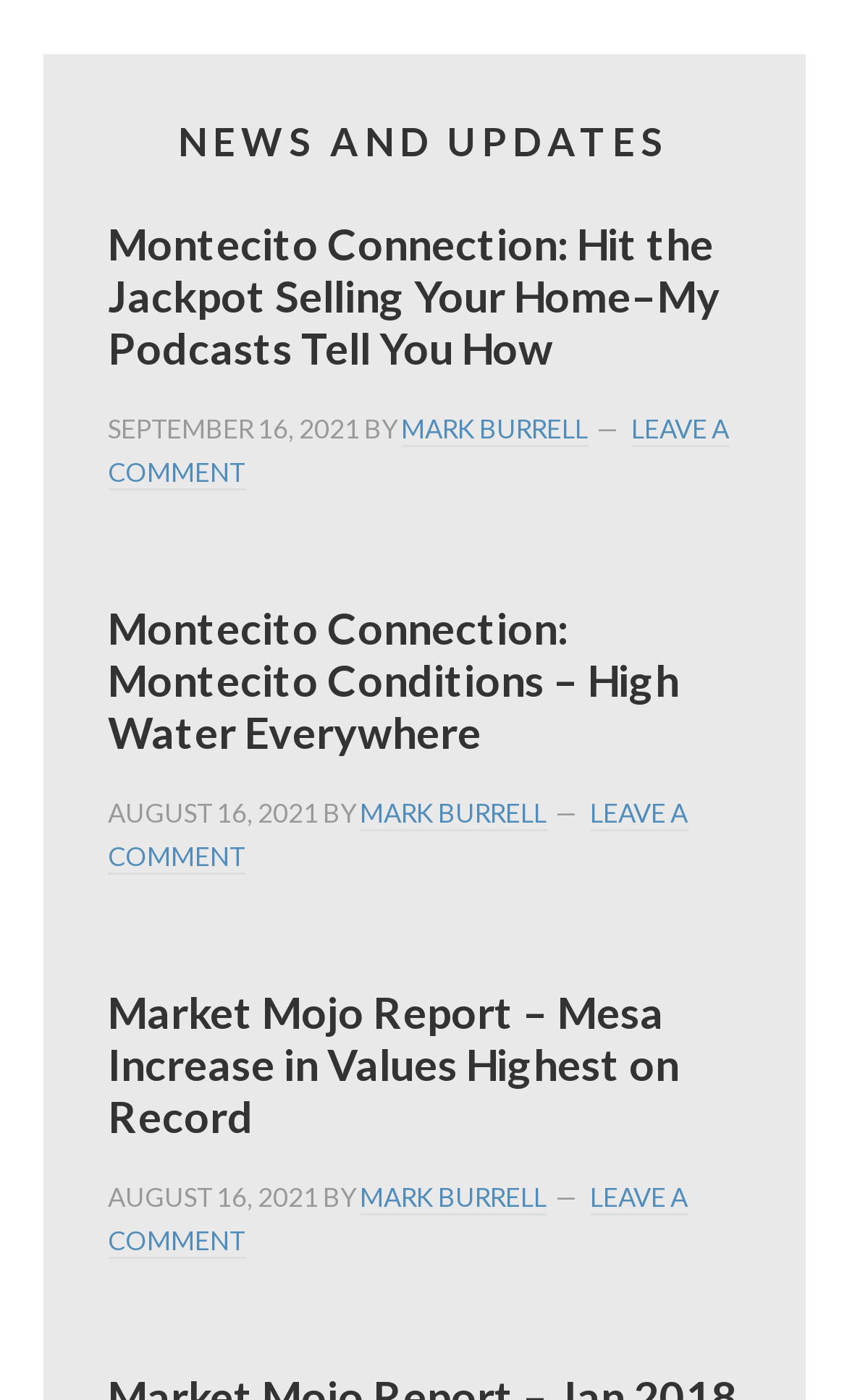Who is the author of the latest article?
Examine the screenshot and reply with a single word or phrase.

MARK BURRELL